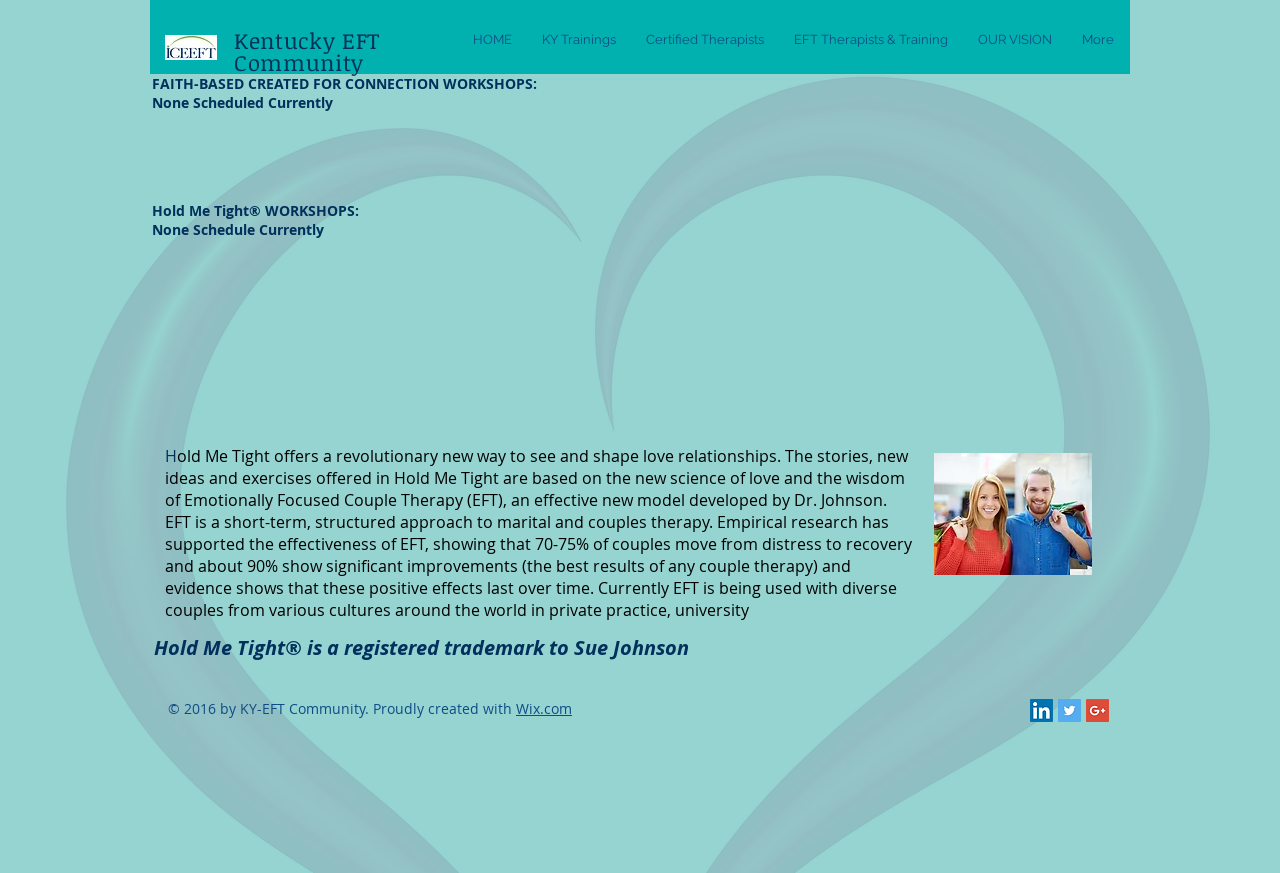Using the provided description More, find the bounding box coordinates for the UI element. Provide the coordinates in (top-left x, top-left y, bottom-right x, bottom-right y) format, ensuring all values are between 0 and 1.

[0.834, 0.029, 0.882, 0.063]